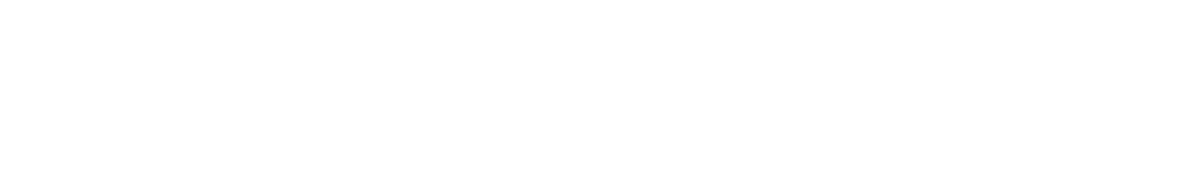Please answer the following question using a single word or phrase: 
Where is the image positioned?

Digital content area